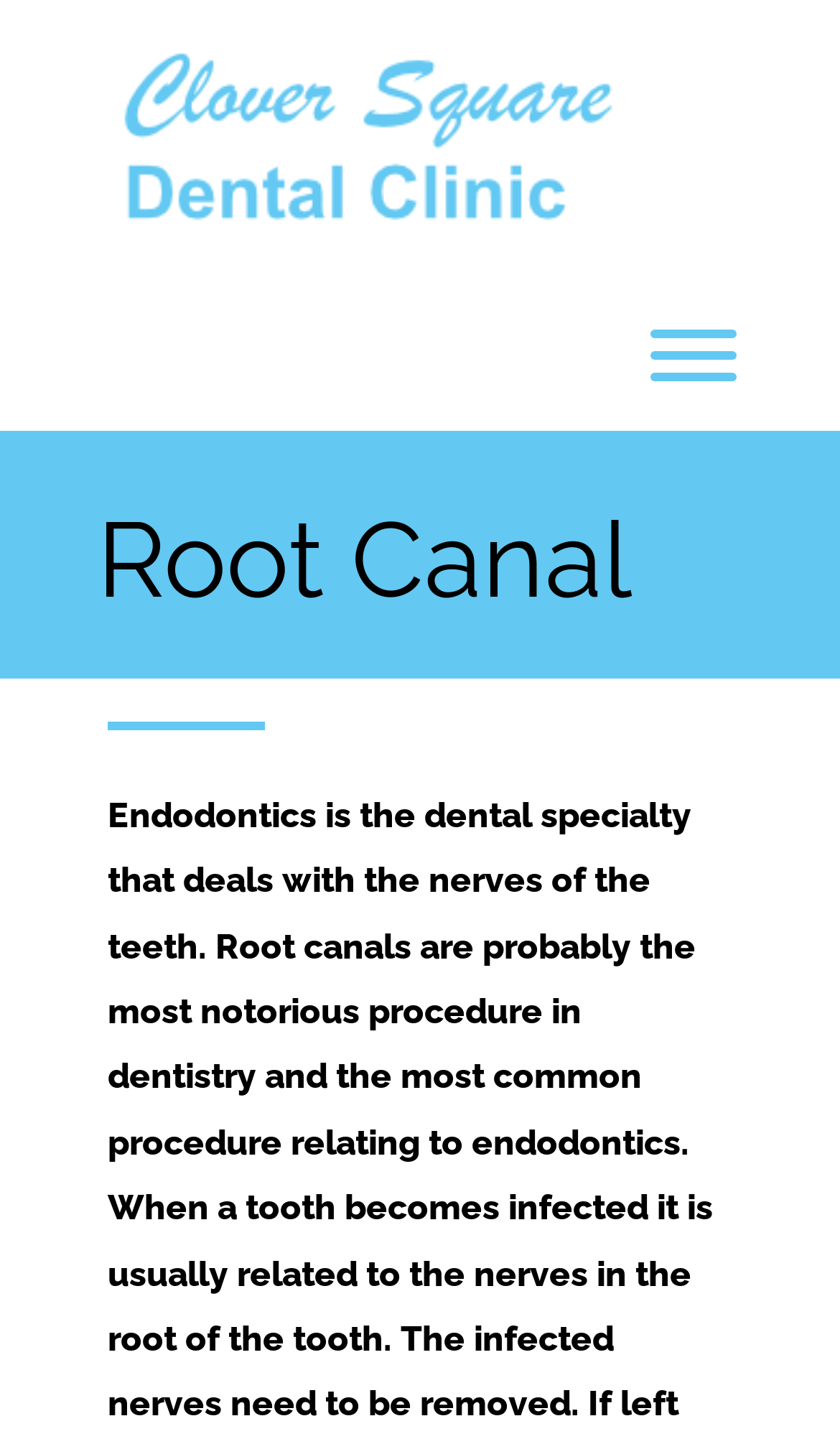Provide the bounding box coordinates of the HTML element described as: "alt="Clover Square Dental Clinic"". The bounding box coordinates should be four float numbers between 0 and 1, i.e., [left, top, right, bottom].

[0.115, 0.022, 0.756, 0.172]